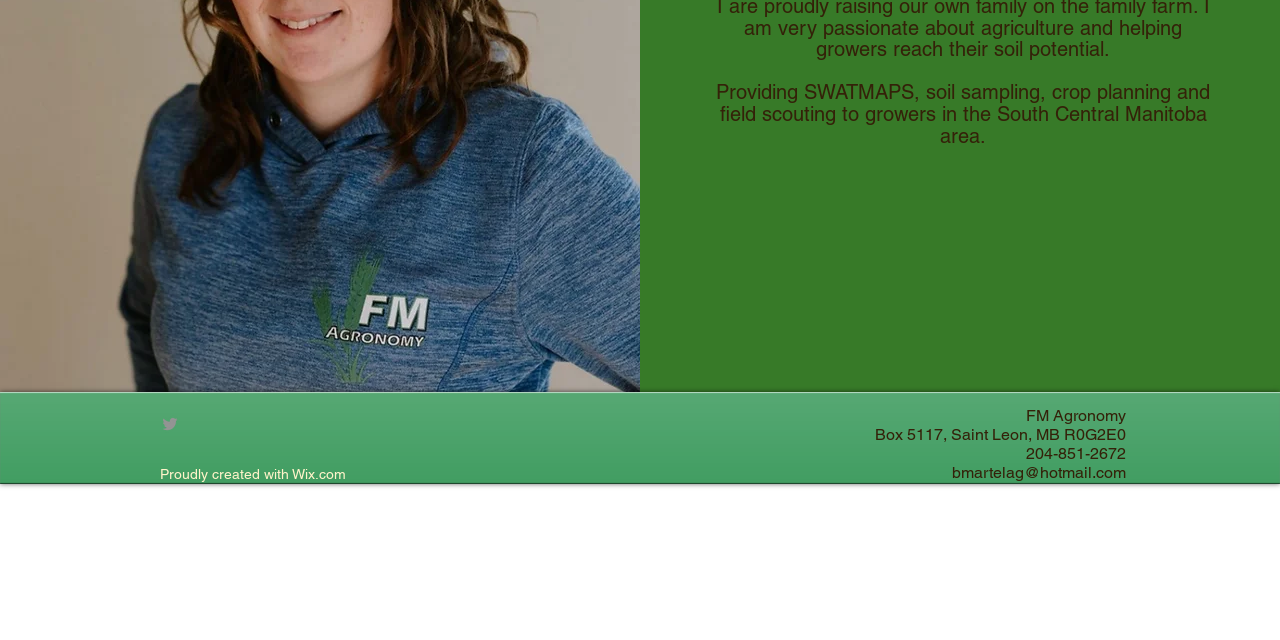Locate the UI element described by bmartelag@hotmail.com and provide its bounding box coordinates. Use the format (top-left x, top-left y, bottom-right x, bottom-right y) with all values as floating point numbers between 0 and 1.

[0.744, 0.723, 0.88, 0.753]